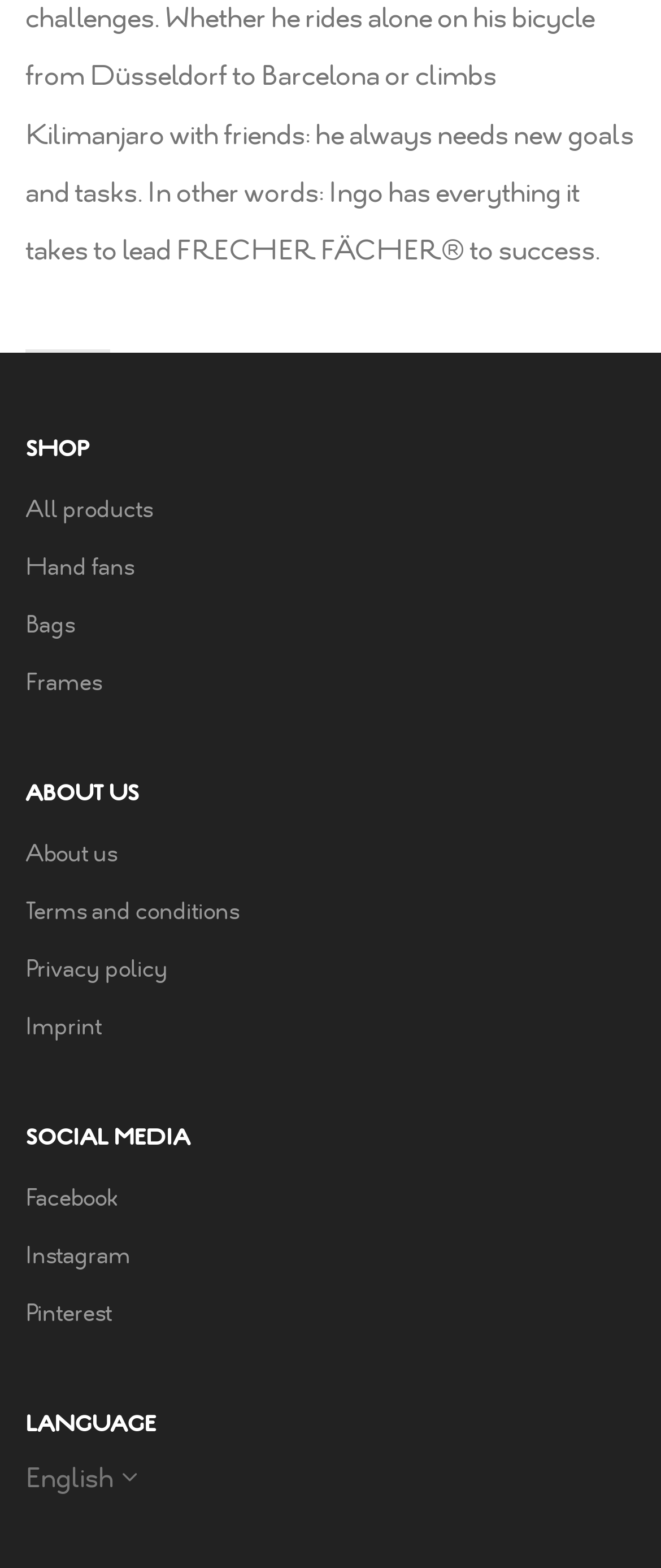What is the last link under the 'ABOUT US' heading?
Please answer the question as detailed as possible.

The last link under the 'ABOUT US' heading is 'Imprint' because it is the last link in the sequence of links under the 'ABOUT US' heading, which includes 'About us', 'Terms and conditions', 'Privacy policy', and 'Imprint'.